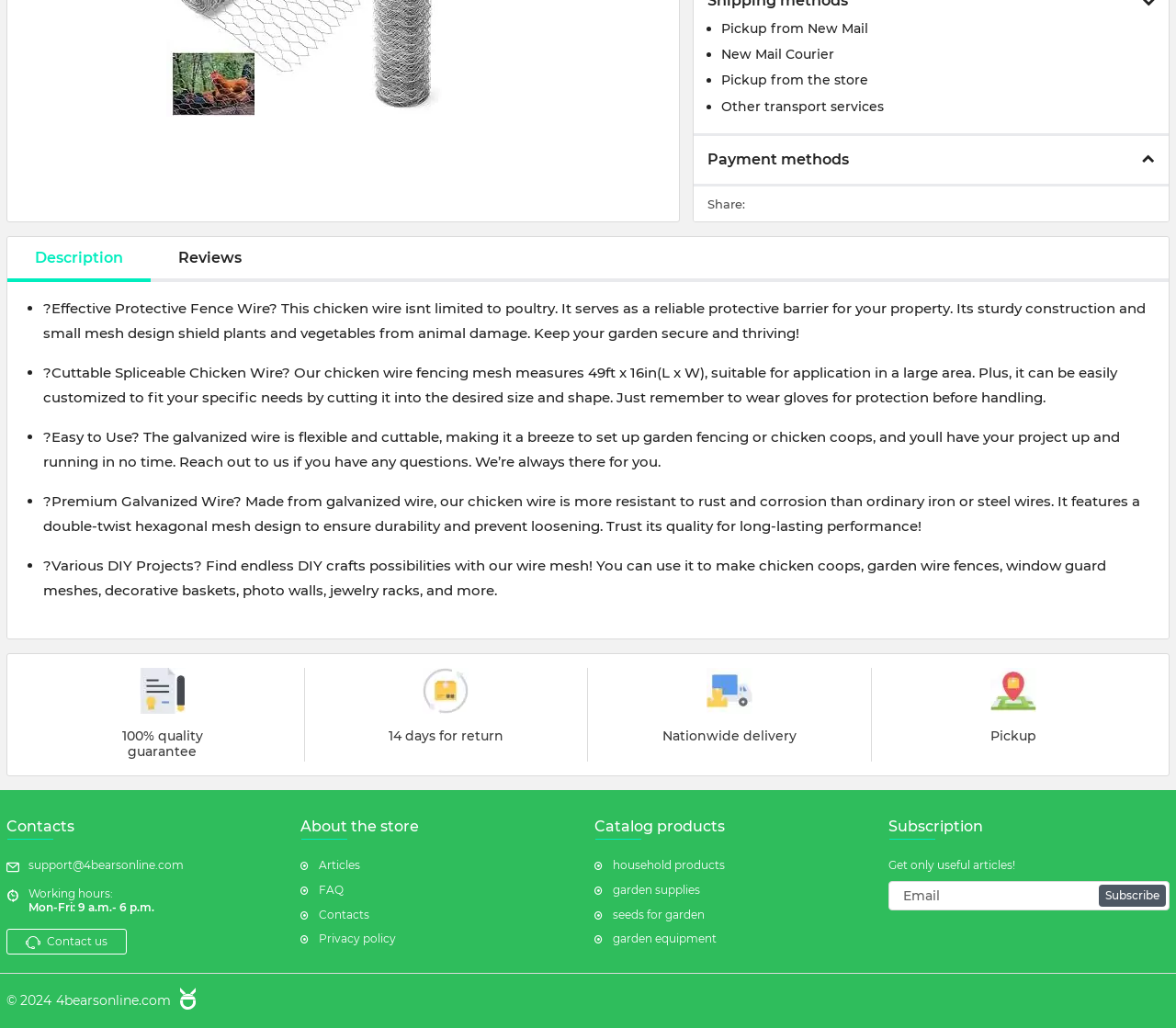Identify the bounding box for the UI element described as: "Contact us". Ensure the coordinates are four float numbers between 0 and 1, formatted as [left, top, right, bottom].

[0.005, 0.903, 0.108, 0.928]